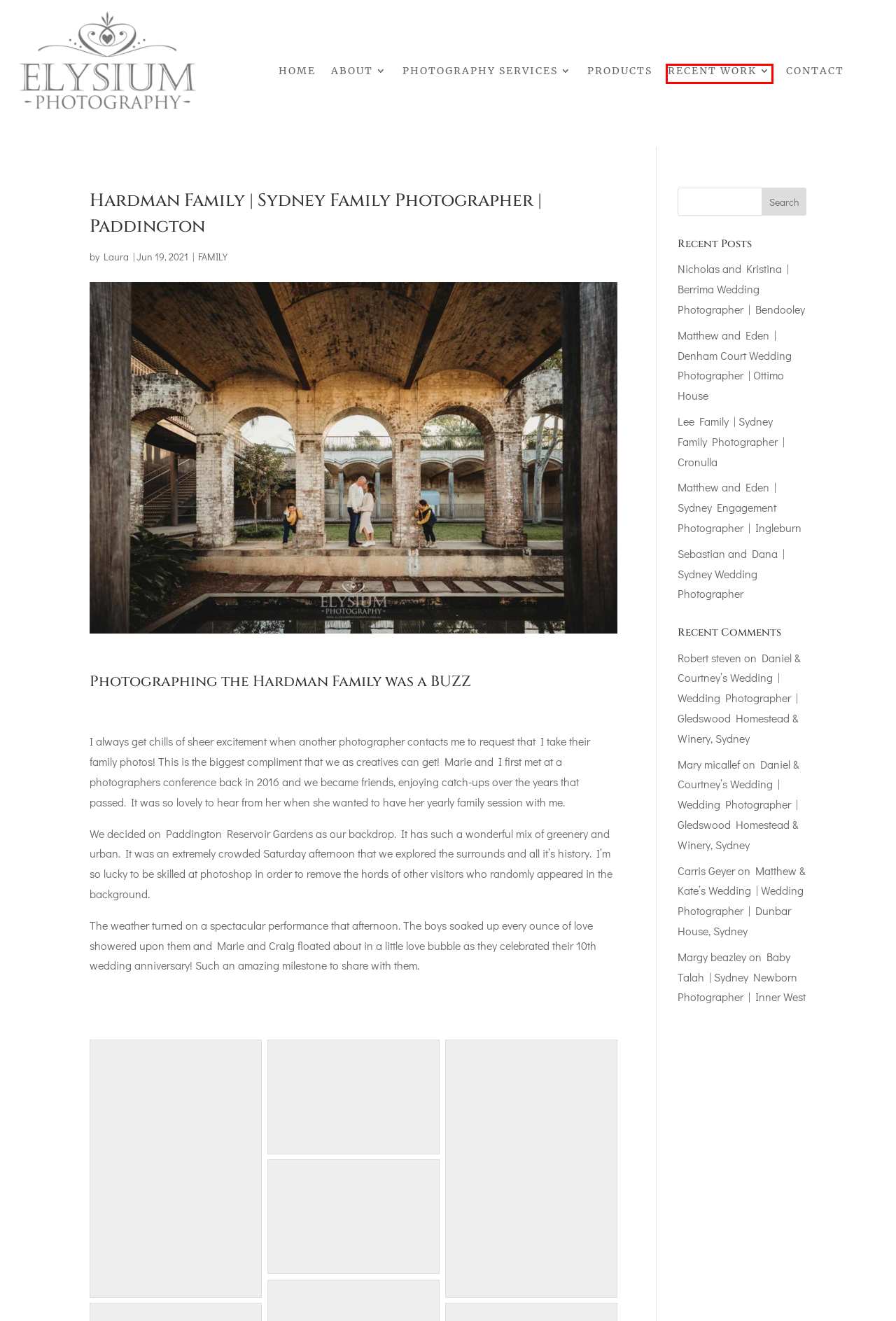You are provided with a screenshot of a webpage that has a red bounding box highlighting a UI element. Choose the most accurate webpage description that matches the new webpage after clicking the highlighted element. Here are your choices:
A. CONTACT | Elysium Photography
B. Lee Family | Sydney Family Photographer | Cronulla
C. FAMILY | Elysium Photography
D. Nicholas and Kristina's gorgeous Bendooley Wedding in Berrima
E. Baby Talah | Sydney Newborn Photographer | Inner West | Elysium Photography
F. SYDNEY PHOTOGRAPHER PORTFOLIO | Elysium Photography
G. Matthew & Kate's Wedding | Wedding Photographer | Dunbar House, Sydney | Elysium Photography
H. Sydney Pregnancy, Newborn, Baby, Family and Wedding Photographer

F